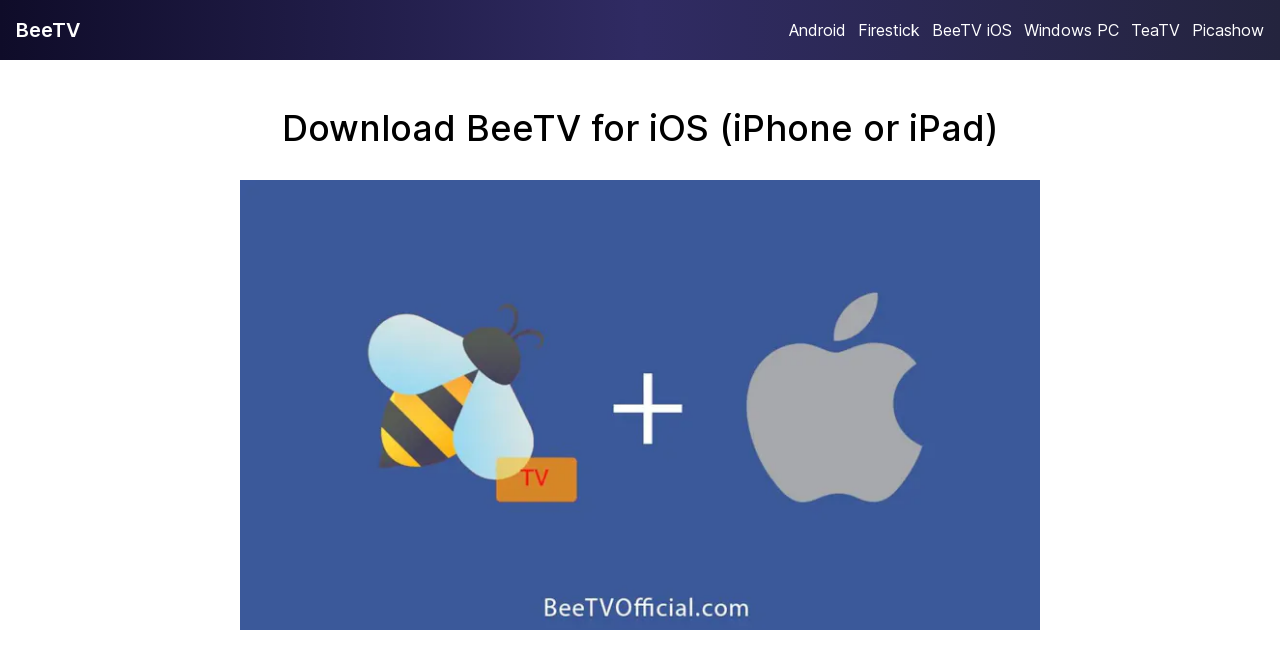Locate the bounding box coordinates of the UI element described by: "BeeTV iOS". Provide the coordinates as four float numbers between 0 and 1, formatted as [left, top, right, bottom].

[0.728, 0.031, 0.791, 0.062]